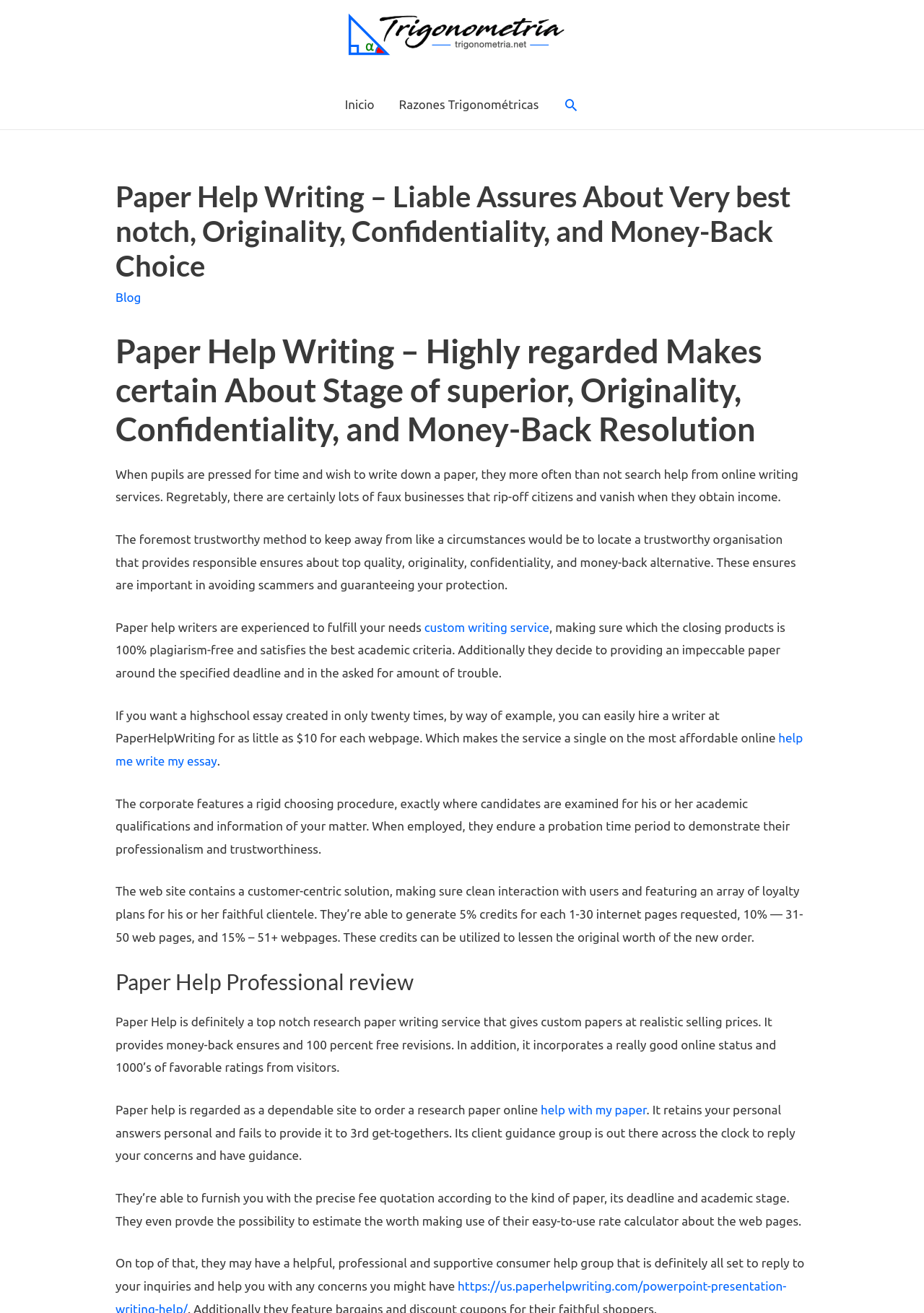Please provide a brief answer to the following inquiry using a single word or phrase:
What is the guarantee of Paper Help Writing?

Money-back and 100% free revisions